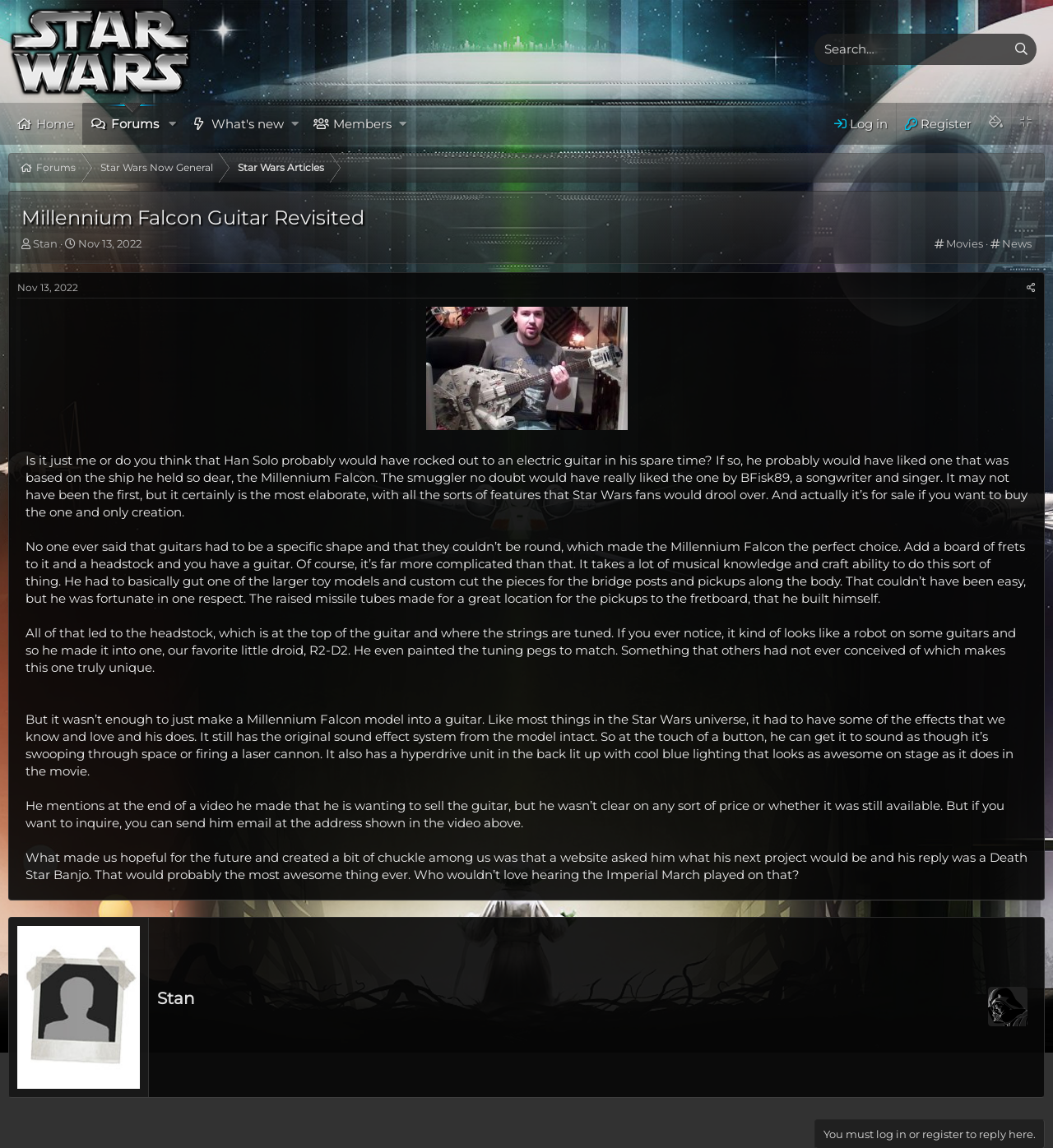Carefully observe the image and respond to the question with a detailed answer:
Who is the thread starter?

The thread starter's name can be found on the right side of the webpage, where it says 'Thread starter' and below it, 'Stan' is listed.